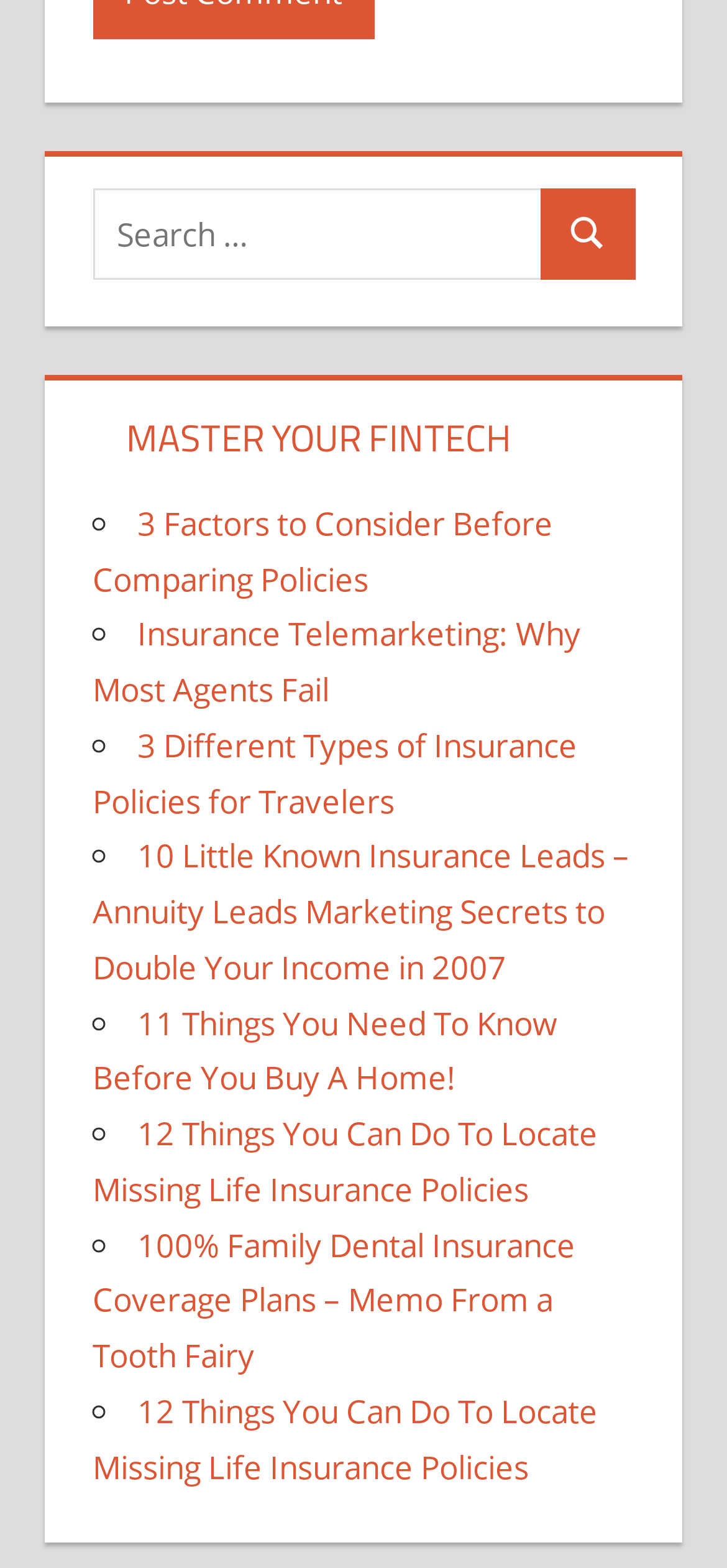Please provide a brief answer to the following inquiry using a single word or phrase:
Is there an image on the webpage?

Yes